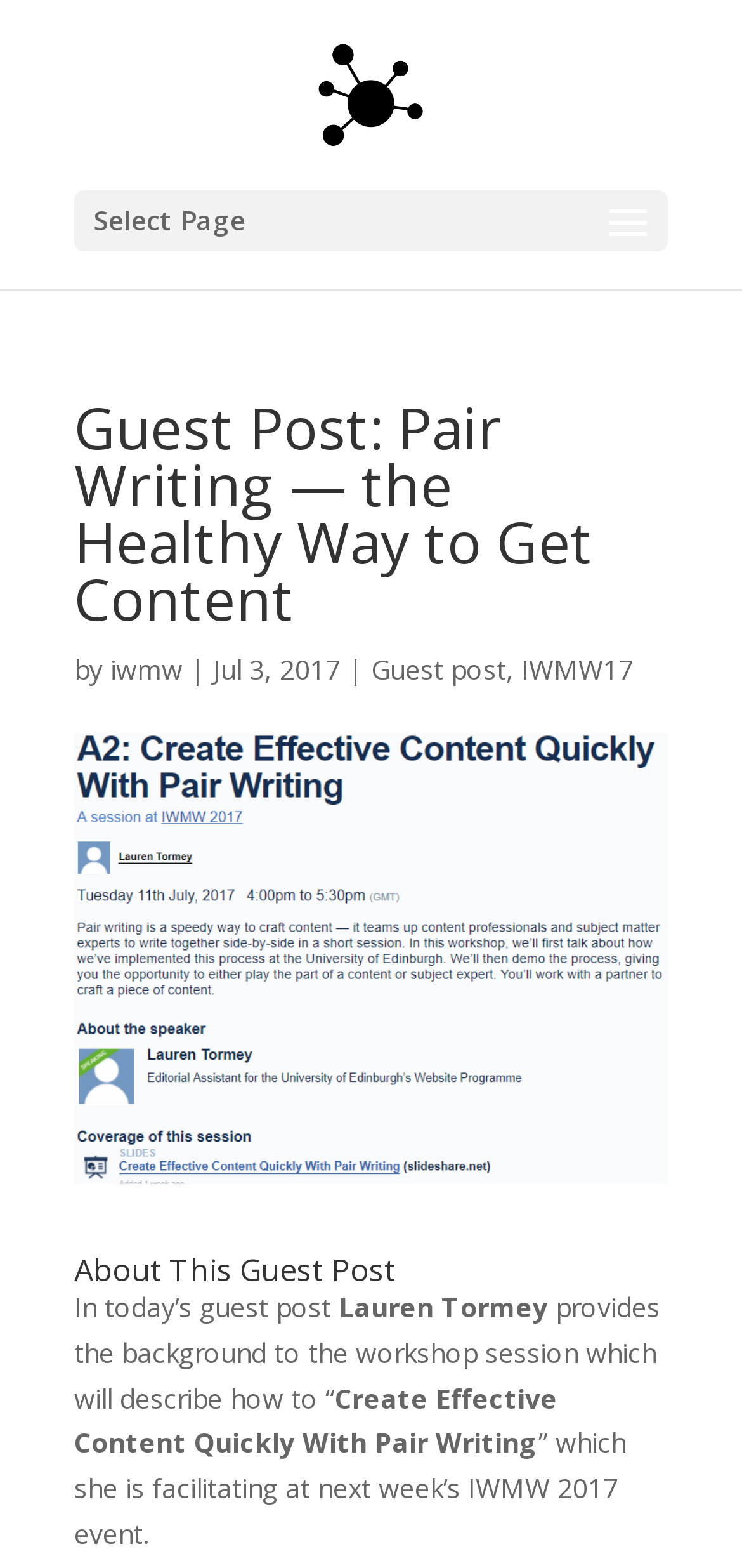Identify and provide the bounding box coordinates of the UI element described: "jinzhou.300.cn". The coordinates should be formatted as [left, top, right, bottom], with each number being a float between 0 and 1.

None